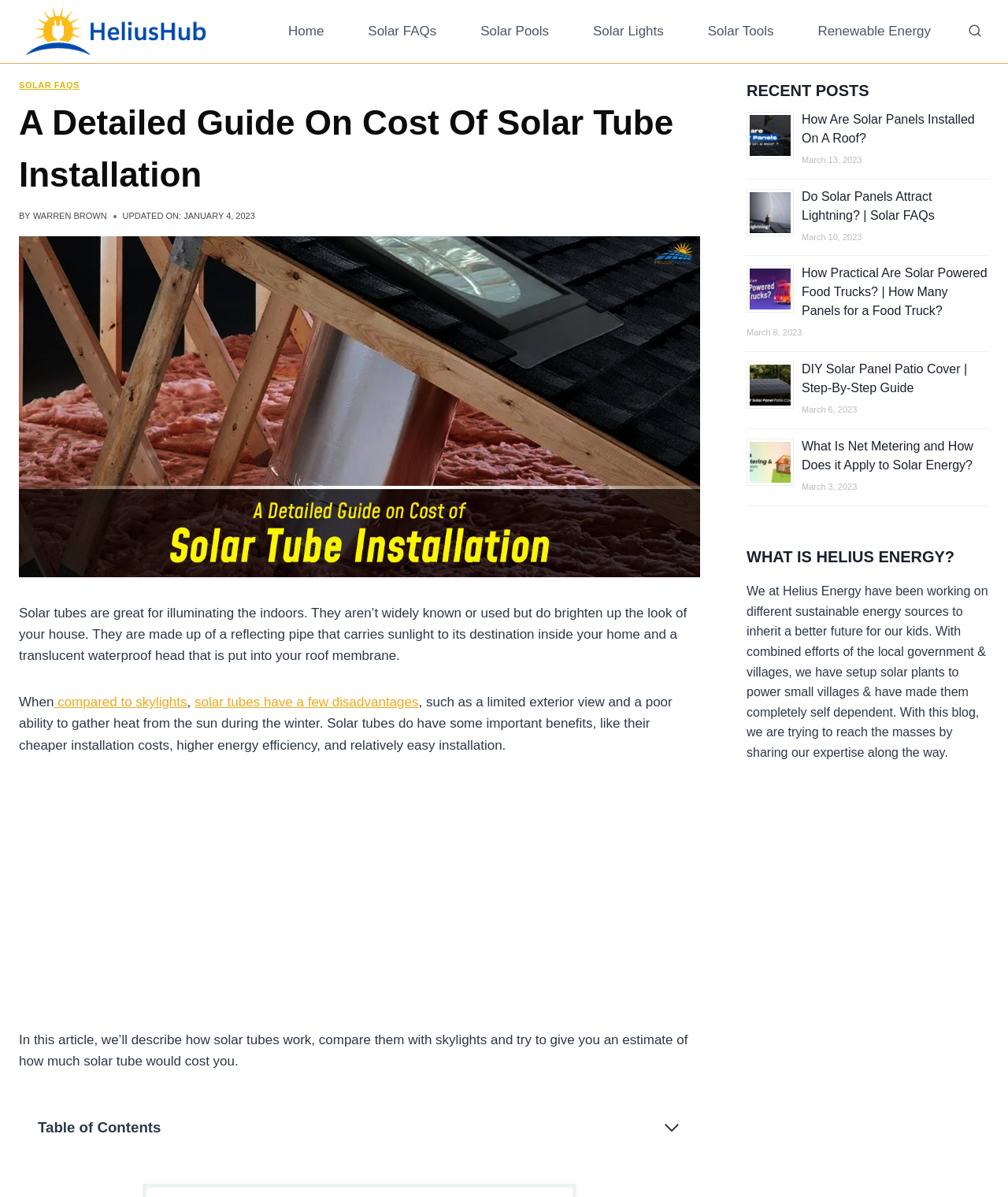Explain the webpage in detail.

This webpage is a detailed guide on the cost of solar tube installation, provided by Helius Hub. At the top, there is a navigation bar with links to different sections of the website, including "Home", "Solar FAQs", "Solar Pools", "Solar Lights", "Solar Tools", and "Renewable Energy". On the top right, there is a search button.

Below the navigation bar, there is a header section with the title "A Detailed Guide On Cost Of Solar Tube Installation" and a link to the author, Warren Brown. The article was updated on January 4, 2023.

The main content of the webpage is divided into sections, starting with an introduction to solar tubes, their benefits, and disadvantages. There is an image related to solar tubes, followed by a block of text that explains how they work and their advantages over skylights.

Further down, there is a table of contents with links to different sections of the article, including "What Are Solar Tubes?" and "How Do Solar Tubes Work?". 

On the right side of the webpage, there is a section titled "RECENT POSTS" with four recent articles related to solar energy, each with an image, title, and publication date. The articles are "How Are Solar Panels Installed On A Roof?", "Do Solar Panels Attract Lightning? | Solar FAQs", "How Practical Are Solar Powered Food Trucks? | How Many Panels for a Food Truck?", and "DIY Solar Panel Patio Cover | Step-By-Step Guide".

At the bottom of the webpage, there is a section titled "WHAT IS HELIUS ENERGY?" with a brief description of the organization's mission to promote sustainable energy sources and its efforts to set up solar plants to power small villages.